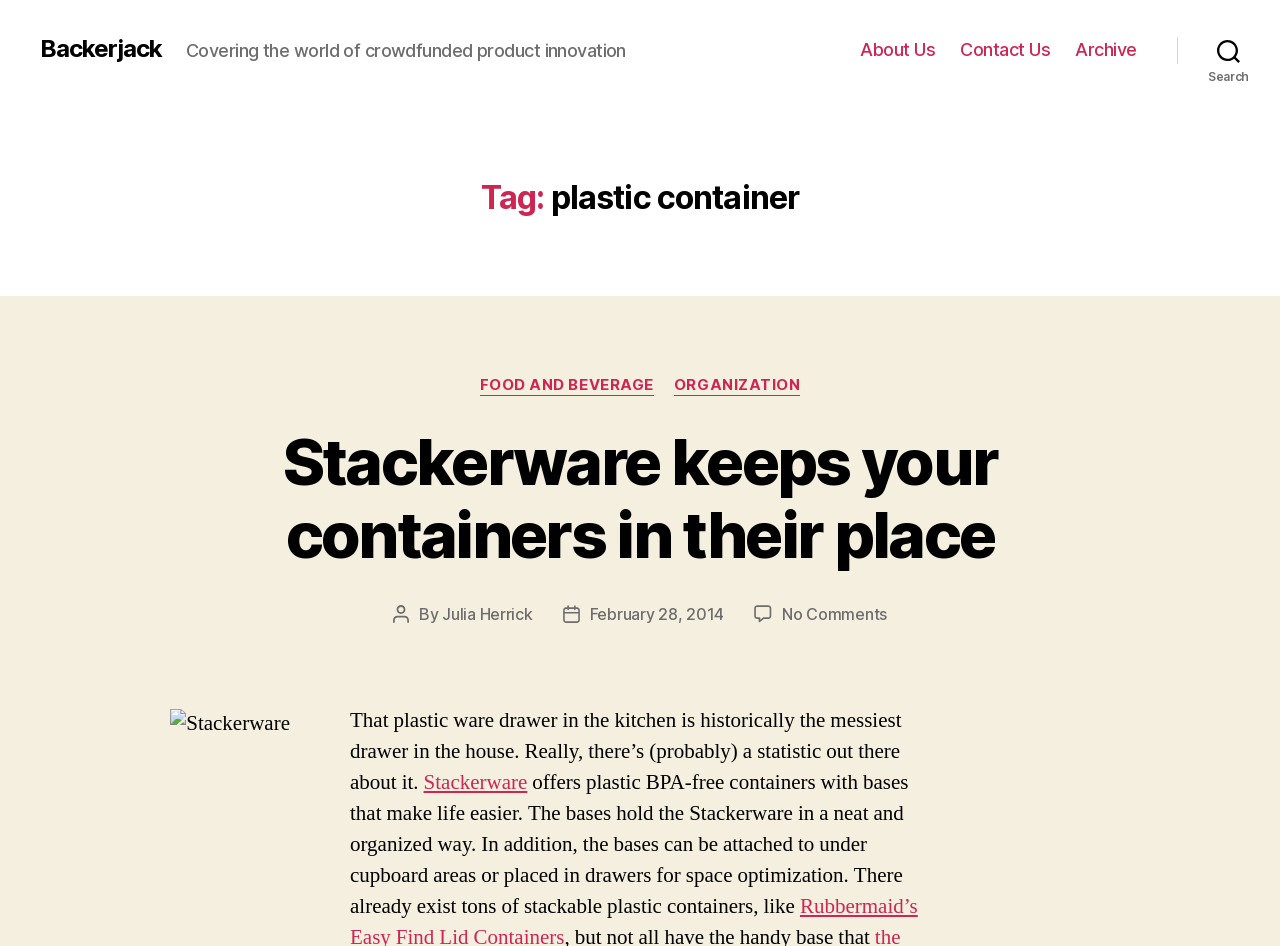How many comments are there on the article 'Stackerware keeps your containers in their place'?
Using the image provided, answer with just one word or phrase.

No Comments